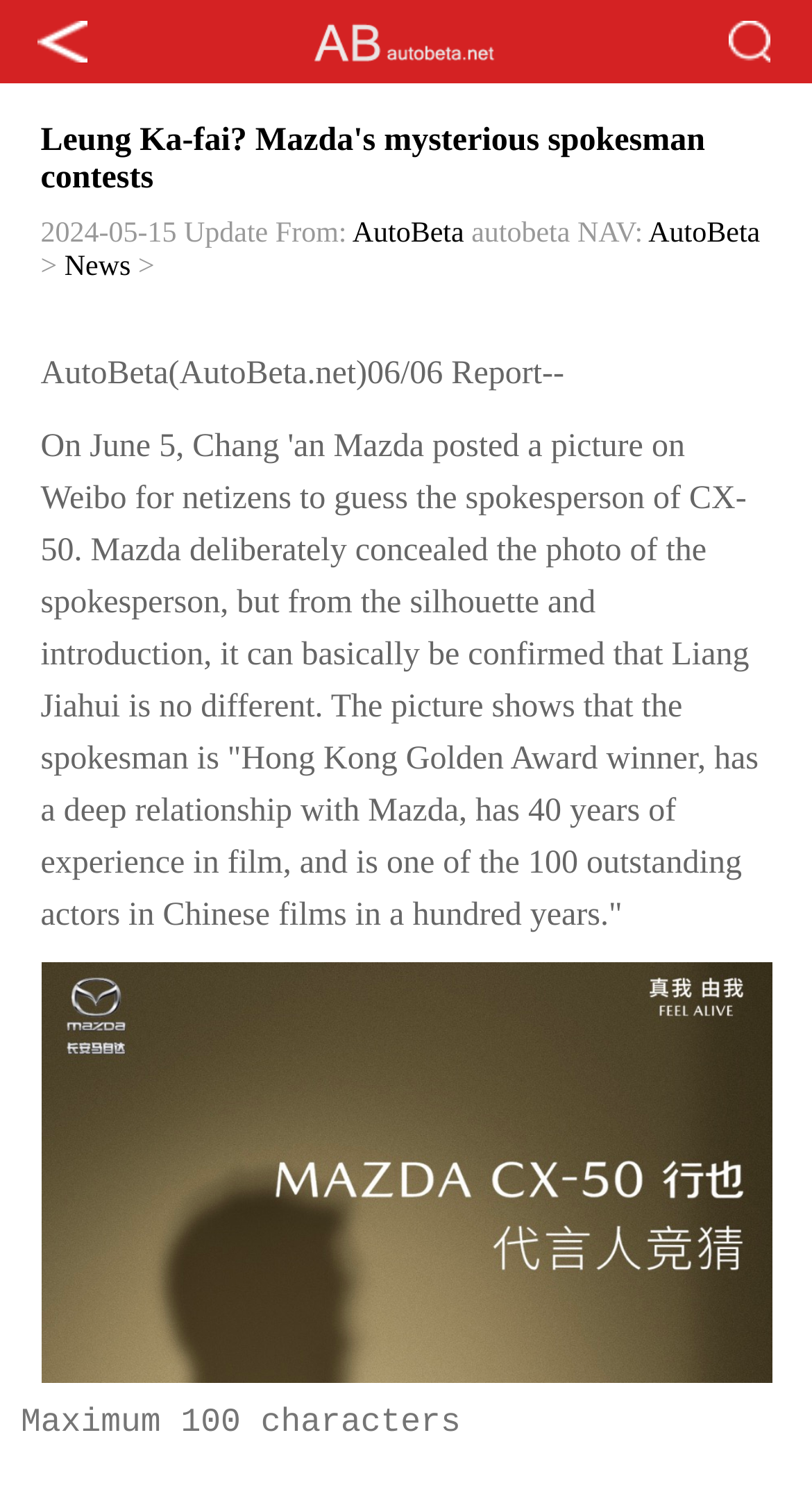Find the bounding box coordinates of the UI element according to this description: "AutoBeta".

[0.434, 0.146, 0.572, 0.167]